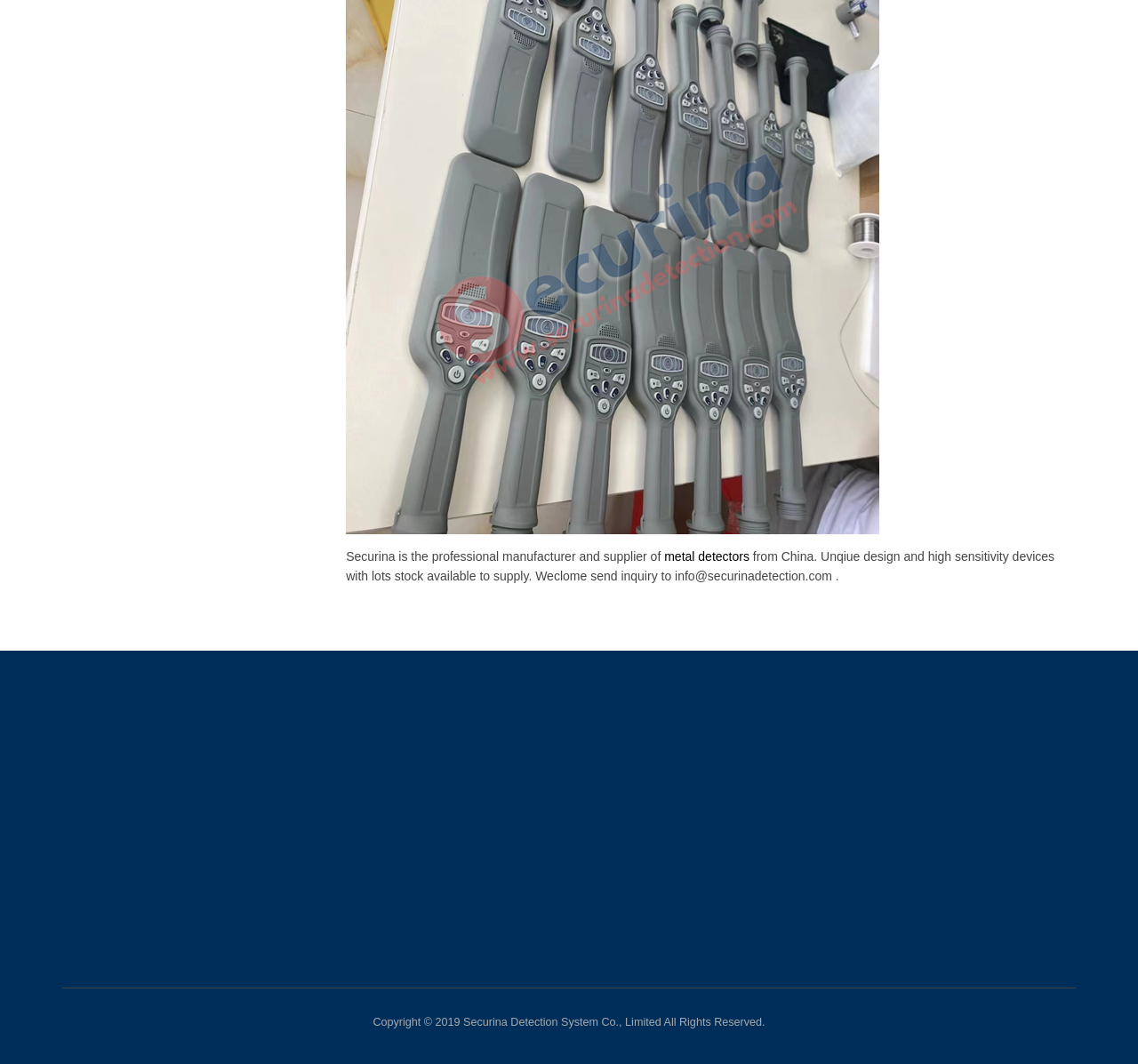Identify the bounding box for the element characterized by the following description: "1457868366".

[0.529, 0.673, 0.584, 0.684]